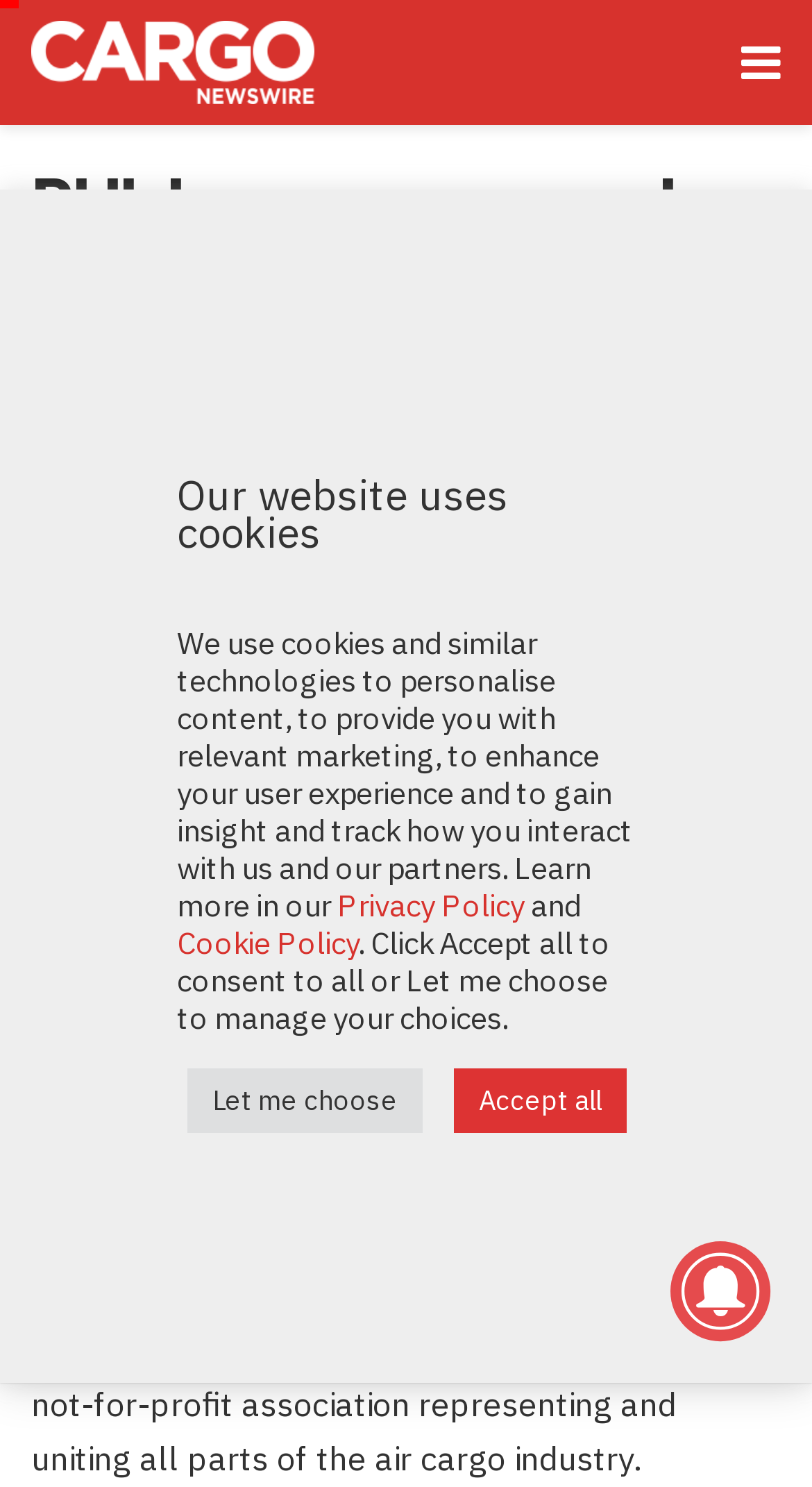Produce an extensive caption that describes everything on the webpage.

The webpage appears to be a news article or press release from Cargo Newswire, with the title "PHL becomes a member of The International Air Cargo Association". At the top left, there is a link to Cargo Newswire, accompanied by an image of the same name. 

Below the title, there is an image, followed by the author's name, "Devender Grover", and the date "April 14, 2023". The article's reading time, "1 min read", is also displayed. 

The main content of the article is a paragraph of text that announces Philadelphia International Airport's membership in The International Air Cargo Association. 

On the right side of the page, there are several social media links, represented by icons, including Facebook, Twitter, and LinkedIn. 

At the bottom of the page, there is a section about cookies and privacy policies. It informs users that the website uses cookies and provides links to the Privacy Policy and Cookie Policy. Users are given the option to "Accept all" or "Let me choose" to manage their cookie preferences. 

There is also a button "I Agree" at the very bottom of the page, which is likely related to the cookie policy. An image is placed at the bottom right corner of the page.